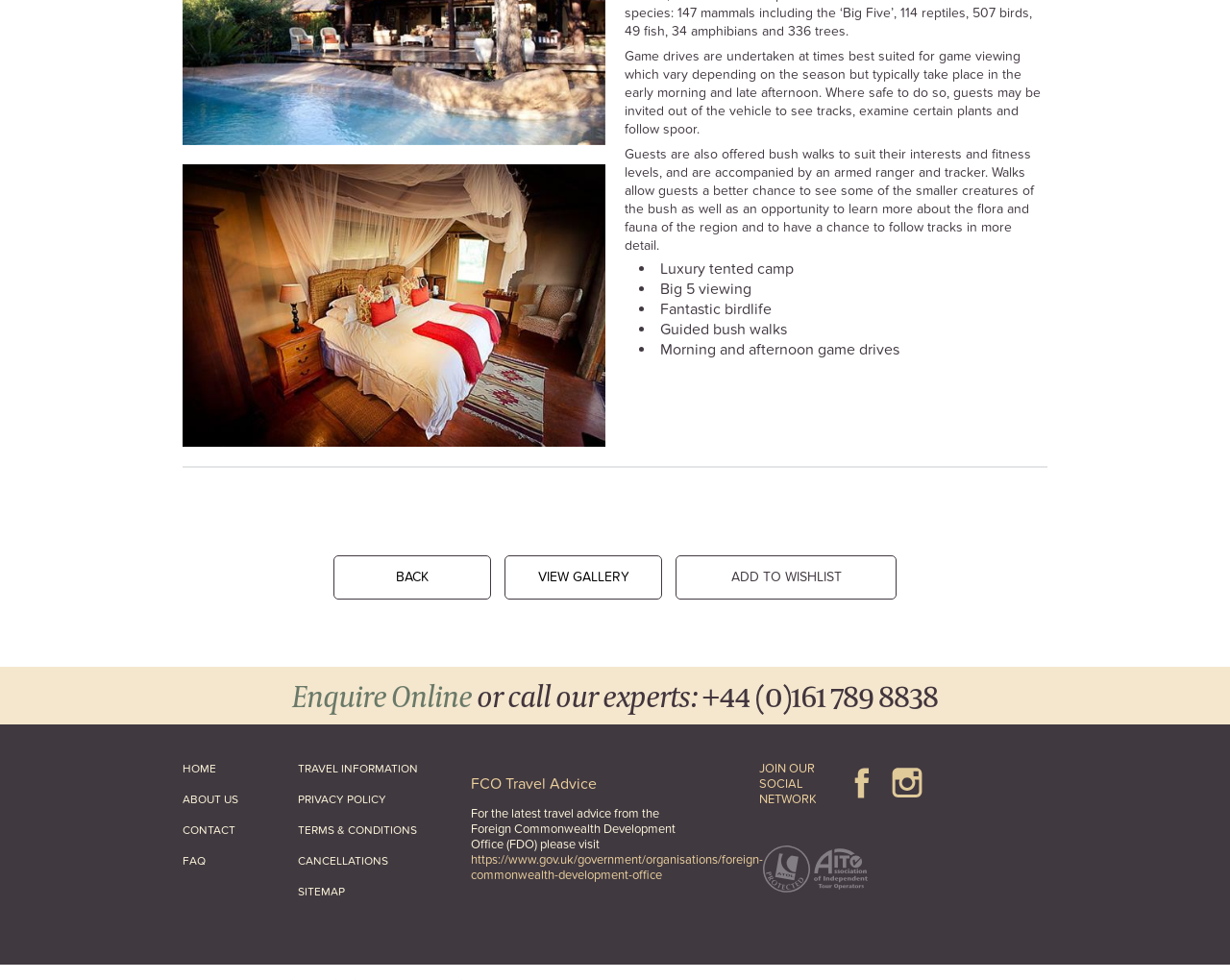Provide the bounding box coordinates of the area you need to click to execute the following instruction: "Click on the link to Arms of Counties".

None